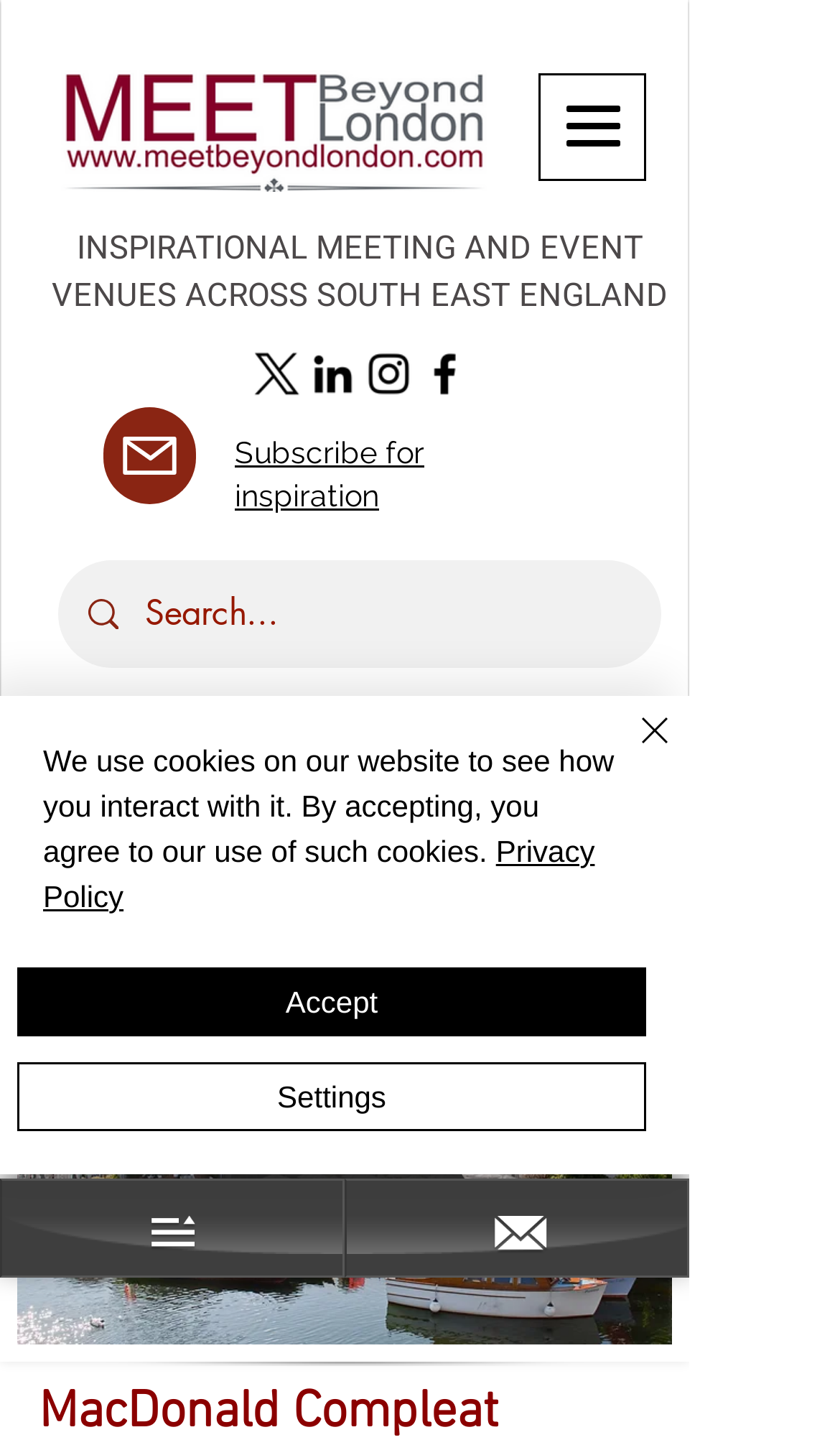Analyze the image and answer the question with as much detail as possible: 
What is the name of the image on the bottom of the page?

The image is located in the generic element with the description 'Macdonald Compleat Angler Swan Upping.jpg'. This image is likely a promotional image for the hotel or its event spaces.